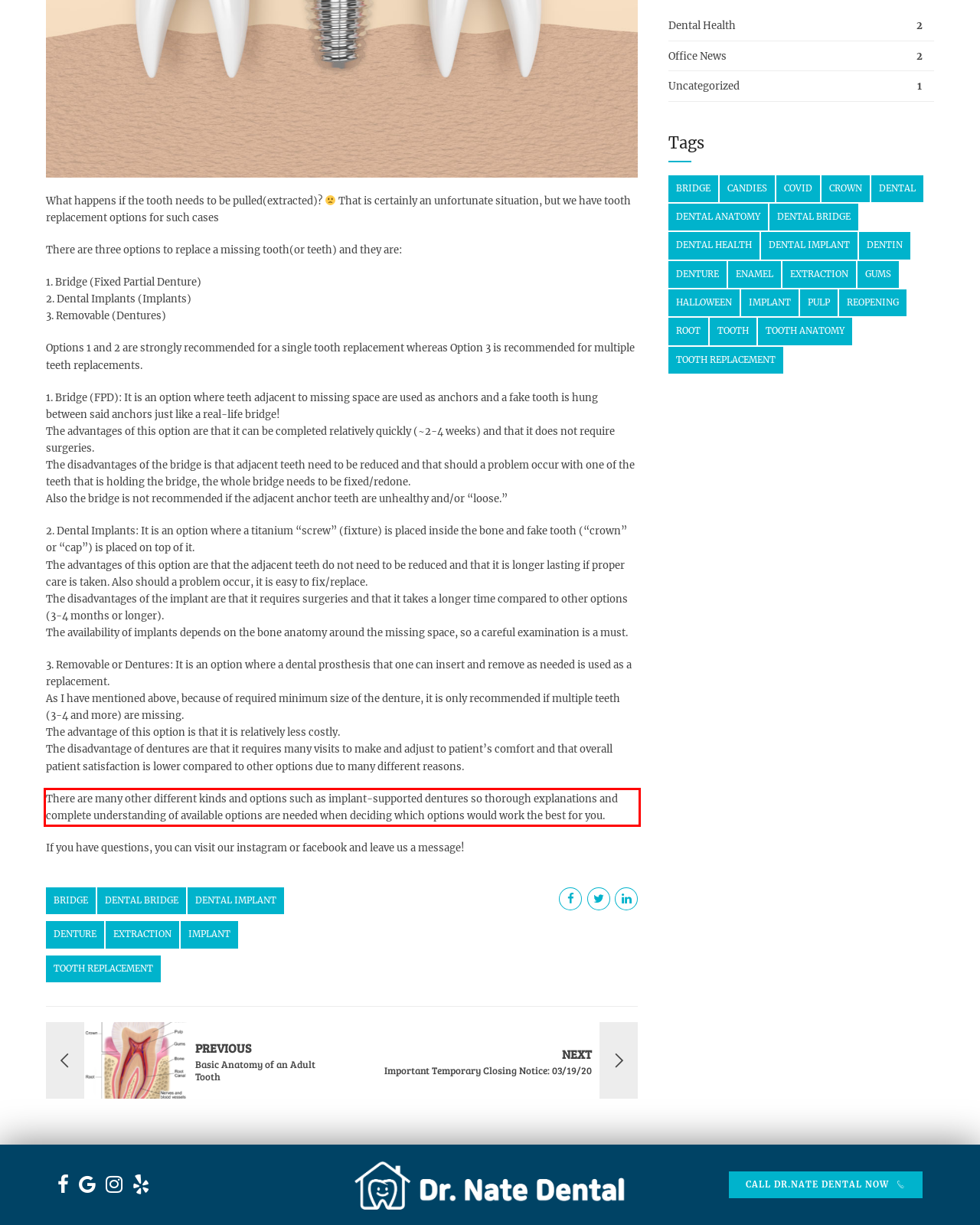There is a screenshot of a webpage with a red bounding box around a UI element. Please use OCR to extract the text within the red bounding box.

There are many other different kinds and options such as implant-supported dentures so thorough explanations and complete understanding of available options are needed when deciding which options would work the best for you.